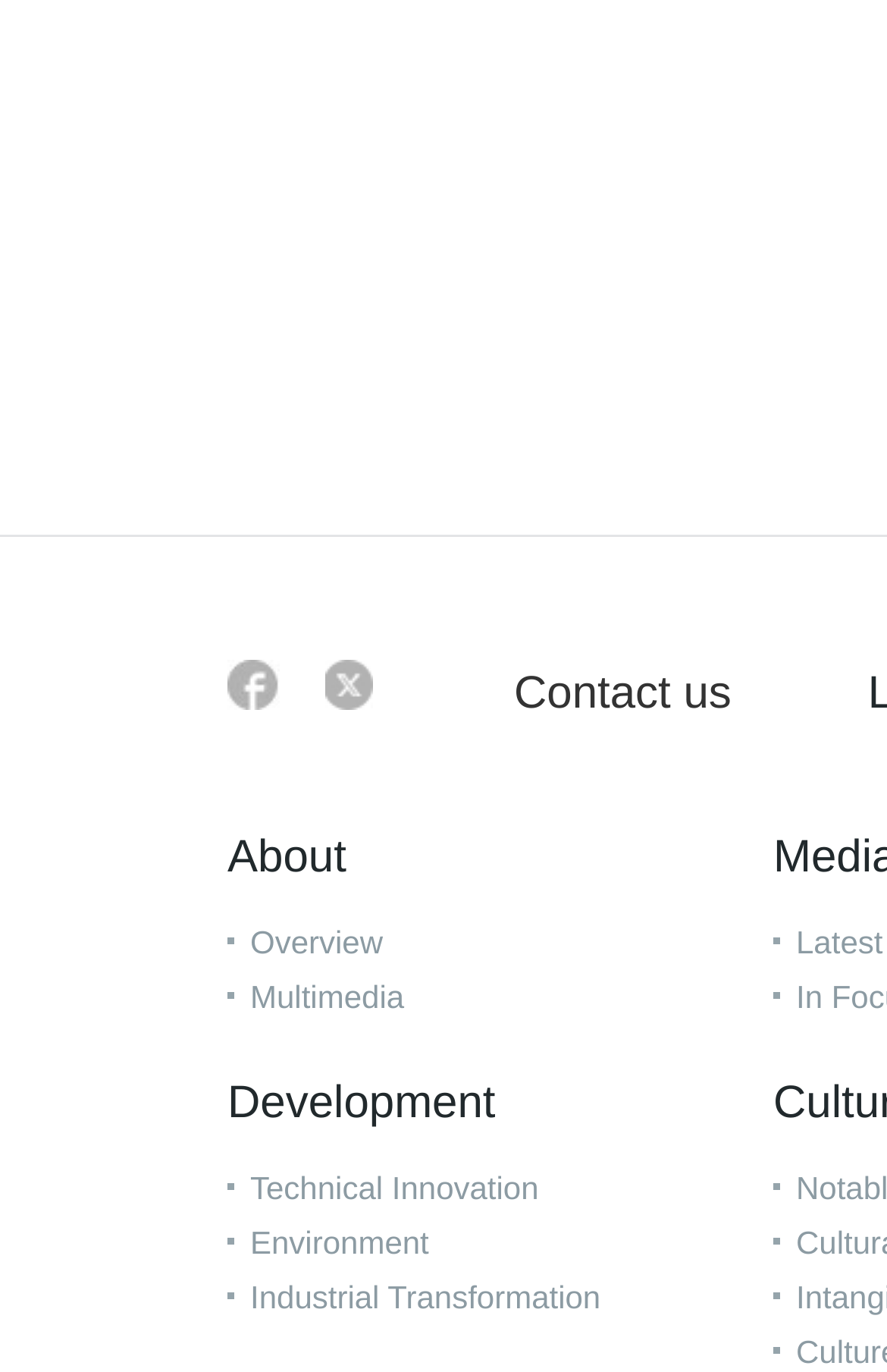Determine the bounding box coordinates of the UI element described by: "Development".

[0.256, 0.786, 0.559, 0.822]